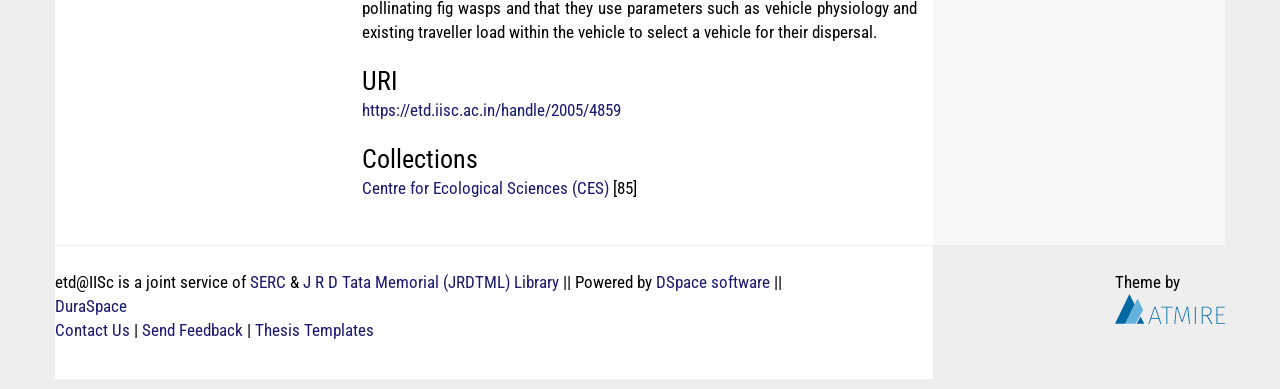Use a single word or phrase to answer this question: 
What is the software used to power the website?

DSpace